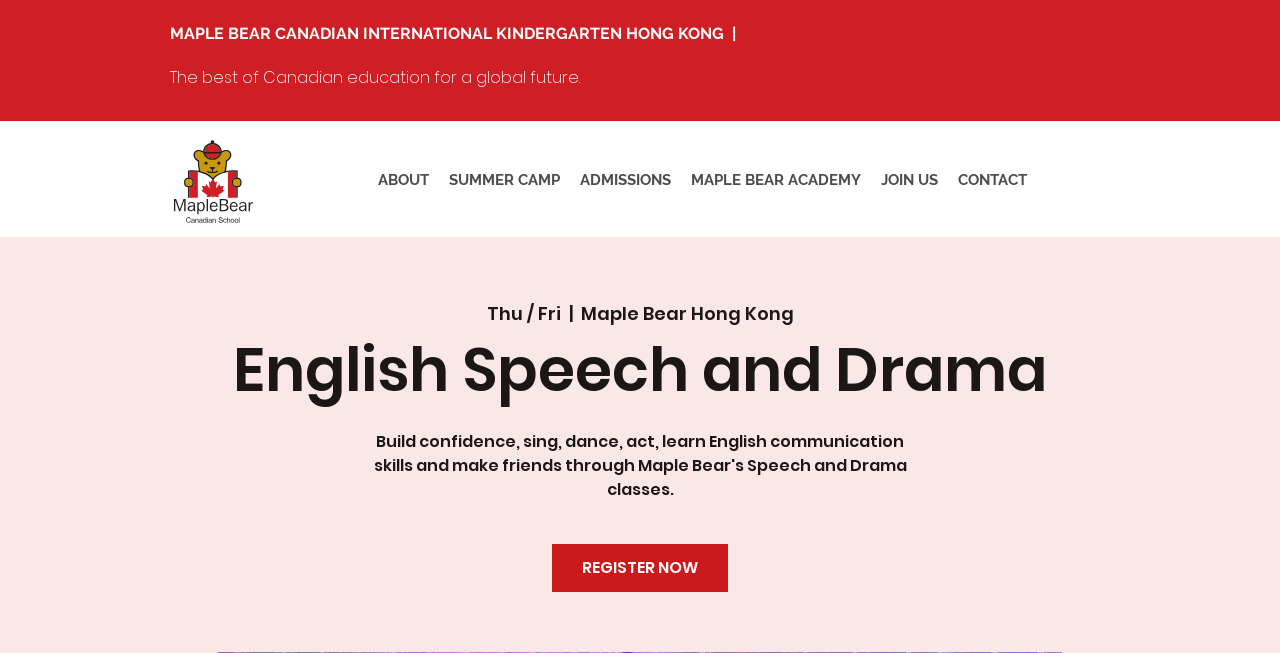Determine the bounding box coordinates of the clickable region to follow the instruction: "Click the 'REGISTER NOW' button".

[0.431, 0.834, 0.569, 0.907]